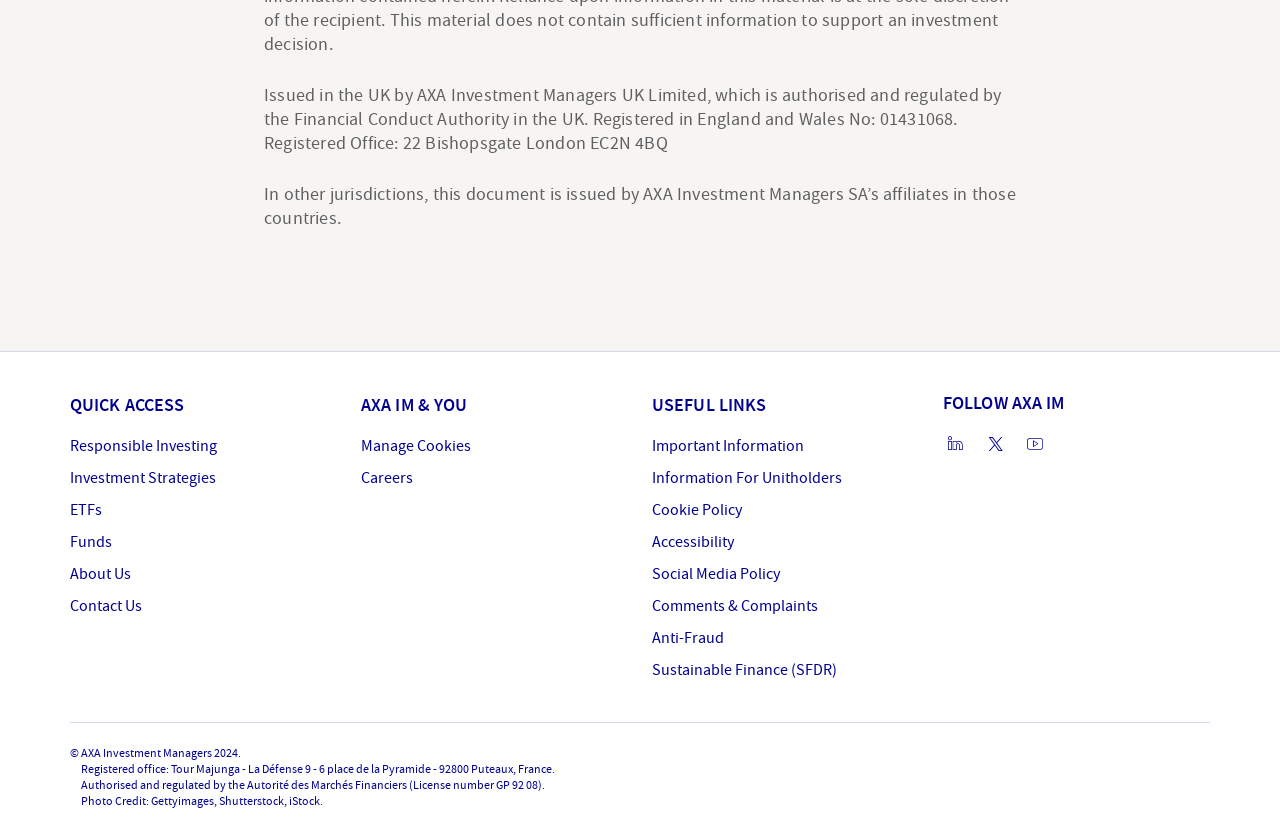How many social media platforms can you follow AXA IM on?
Please look at the screenshot and answer in one word or a short phrase.

3